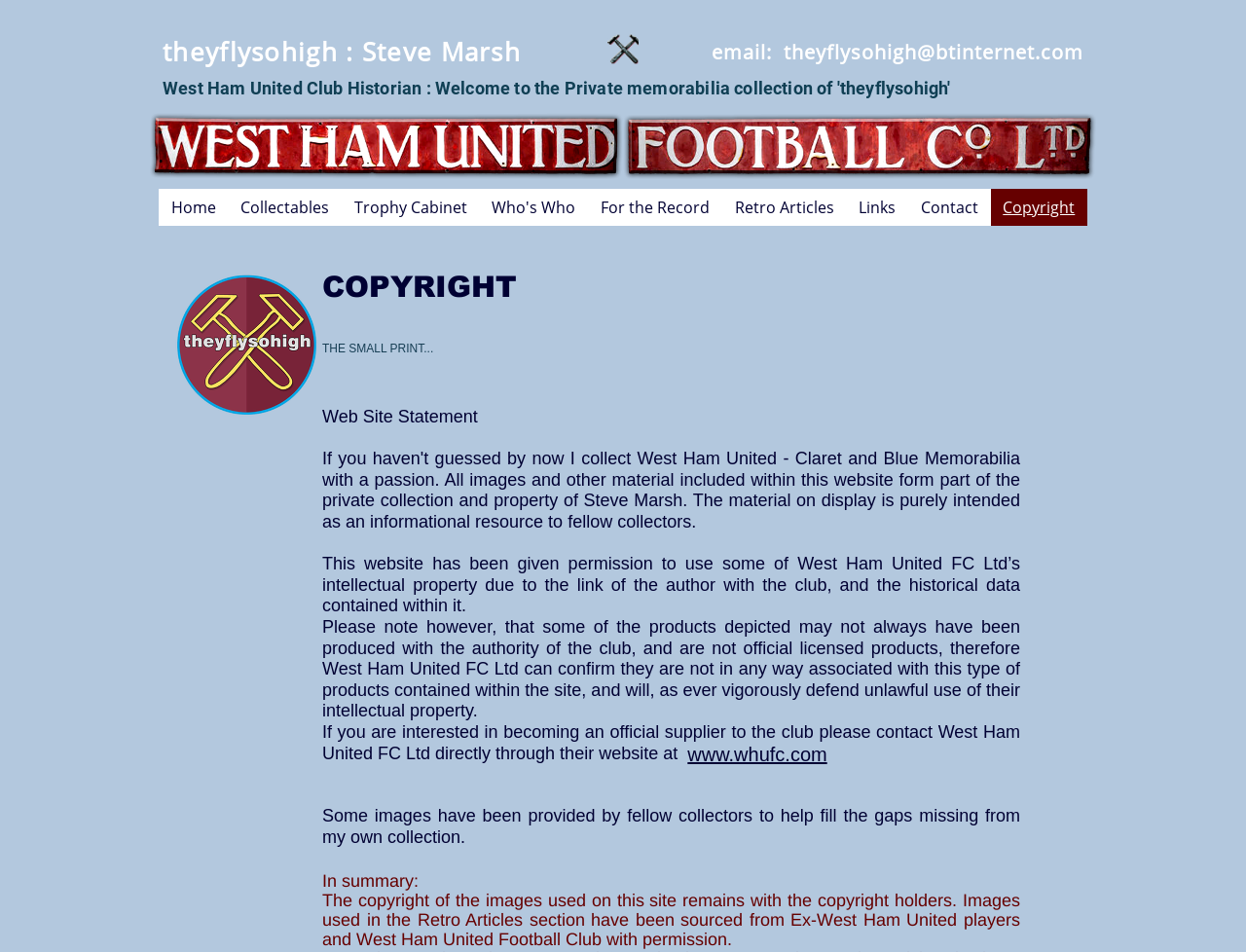Highlight the bounding box coordinates of the region I should click on to meet the following instruction: "Visit the official West Ham United FC Ltd website".

[0.552, 0.781, 0.664, 0.804]